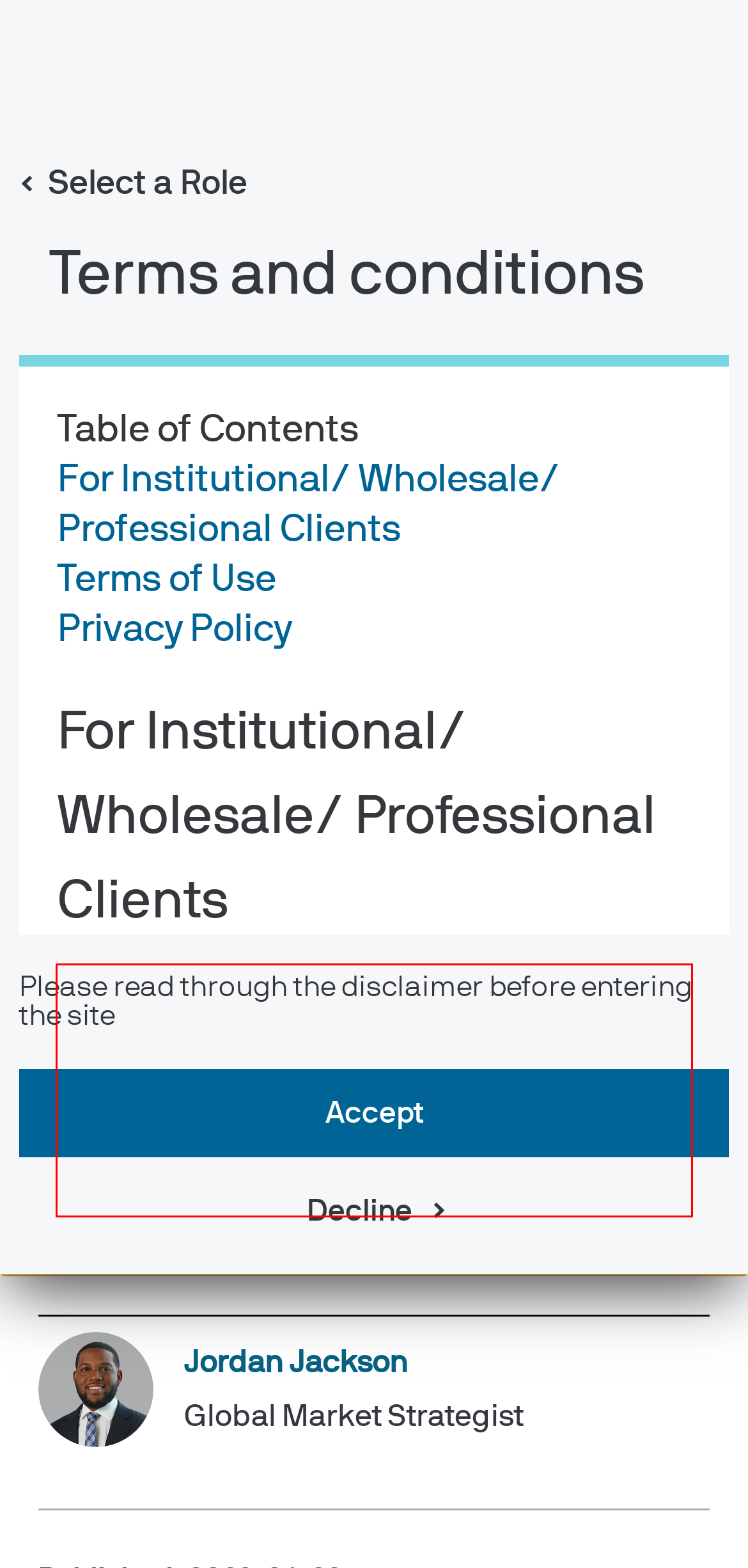You are provided with a screenshot of a webpage containing a red bounding box. Please extract the text enclosed by this red bounding box.

In order to enter the page please read the information below and affirm by clicking the accept button that you have read and understood the information provided.